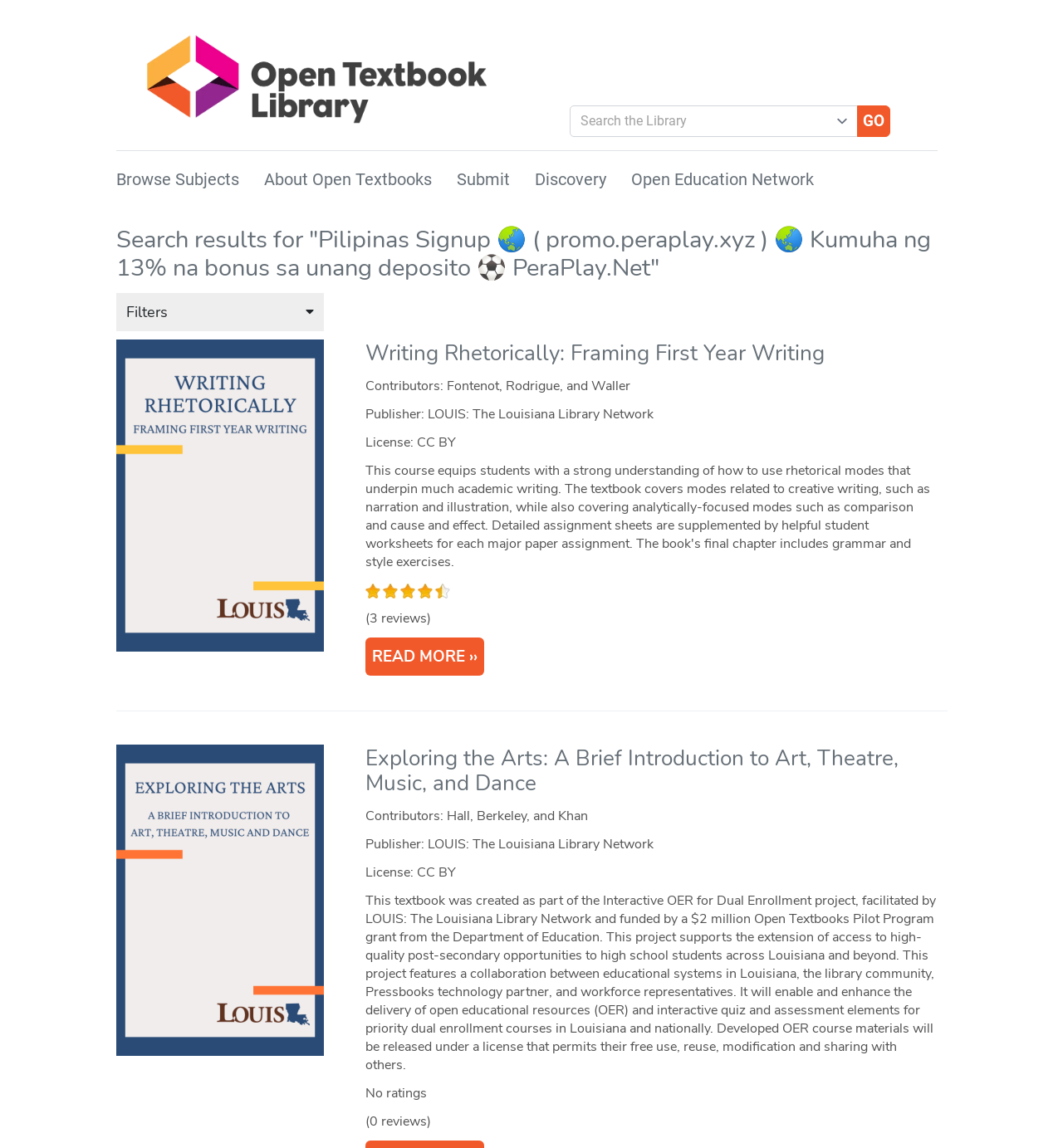Produce a meticulous description of the webpage.

This webpage is a search results page from the Open Textbook Library. At the top left, there is a link to "Library Home" accompanied by an image. Below it, there is a search bar with a "Go" button to the right. The search bar has an autocomplete feature and a dropdown listbox.

To the right of the search bar, there are several links: "Browse Subjects", "About Open Textbooks", "Submit", "Discovery", and "Open Education Network". Below these links, there is a heading that displays the search query: "Pilipinas Signup 🌏 ( promo.peraplay.xyz ) 🌏 Kumuha ng 13% na bonus sa unang deposito ⚽ PeraPlay.Net".

Below the heading, there is a "Filters" section with a dropdown menu. The main content of the page is a list of search results, each consisting of a link to a textbook, an image, and a brief description. There are two textbooks listed, each with its title, contributors, publisher, license, rating, and a "Read more" link.

The first textbook is "Writing Rhetorically: Framing First Year Writing" with a rating of 4 out of 5 stars based on 3 reviews. The second textbook is "Exploring the Arts: A Brief Introduction to Art, Theatre, Music, and Dance" with no ratings or reviews. Both textbooks have a brief description and a "Read more" link.